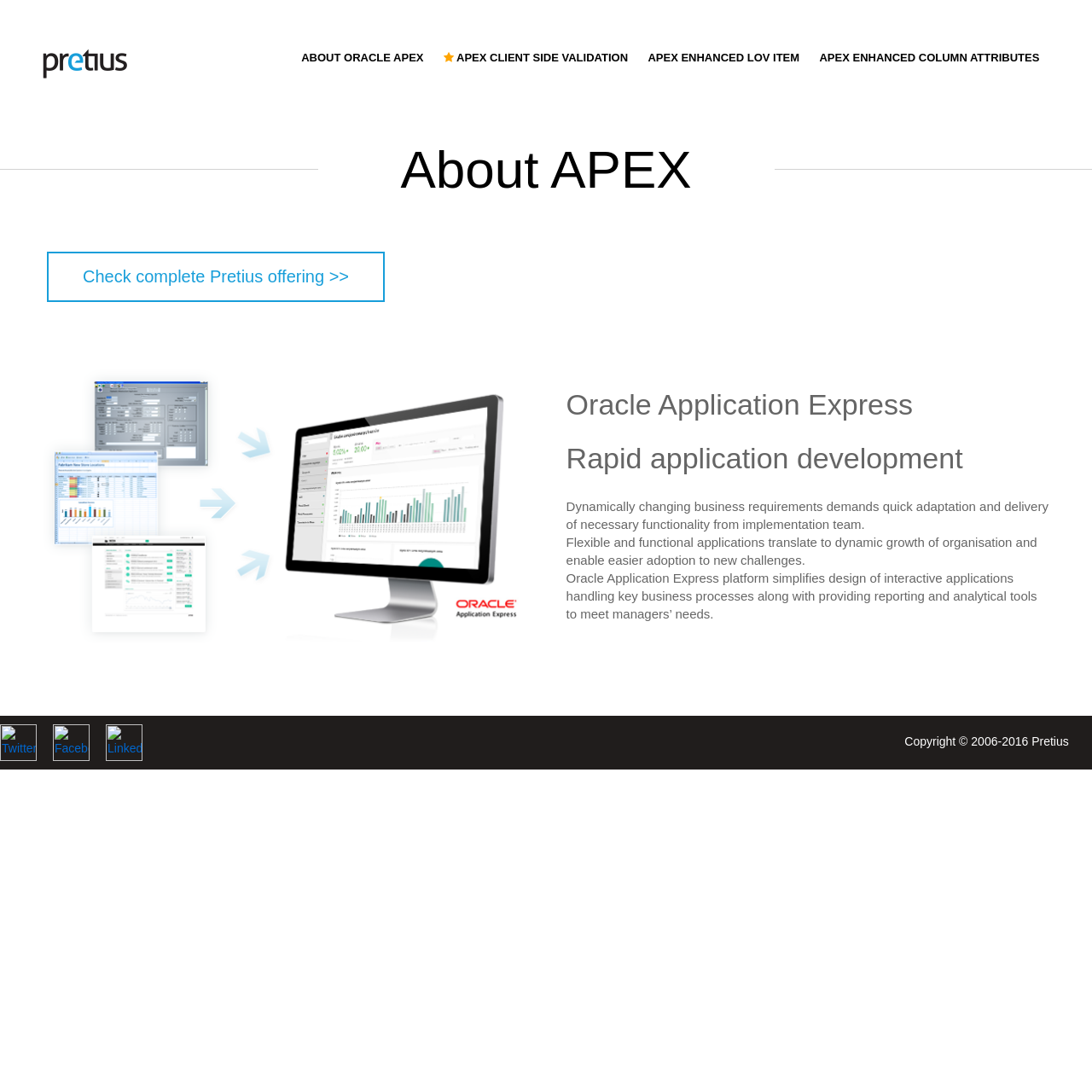Please identify the bounding box coordinates of the clickable element to fulfill the following instruction: "Check complete Pretius offering". The coordinates should be four float numbers between 0 and 1, i.e., [left, top, right, bottom].

[0.043, 0.23, 0.352, 0.277]